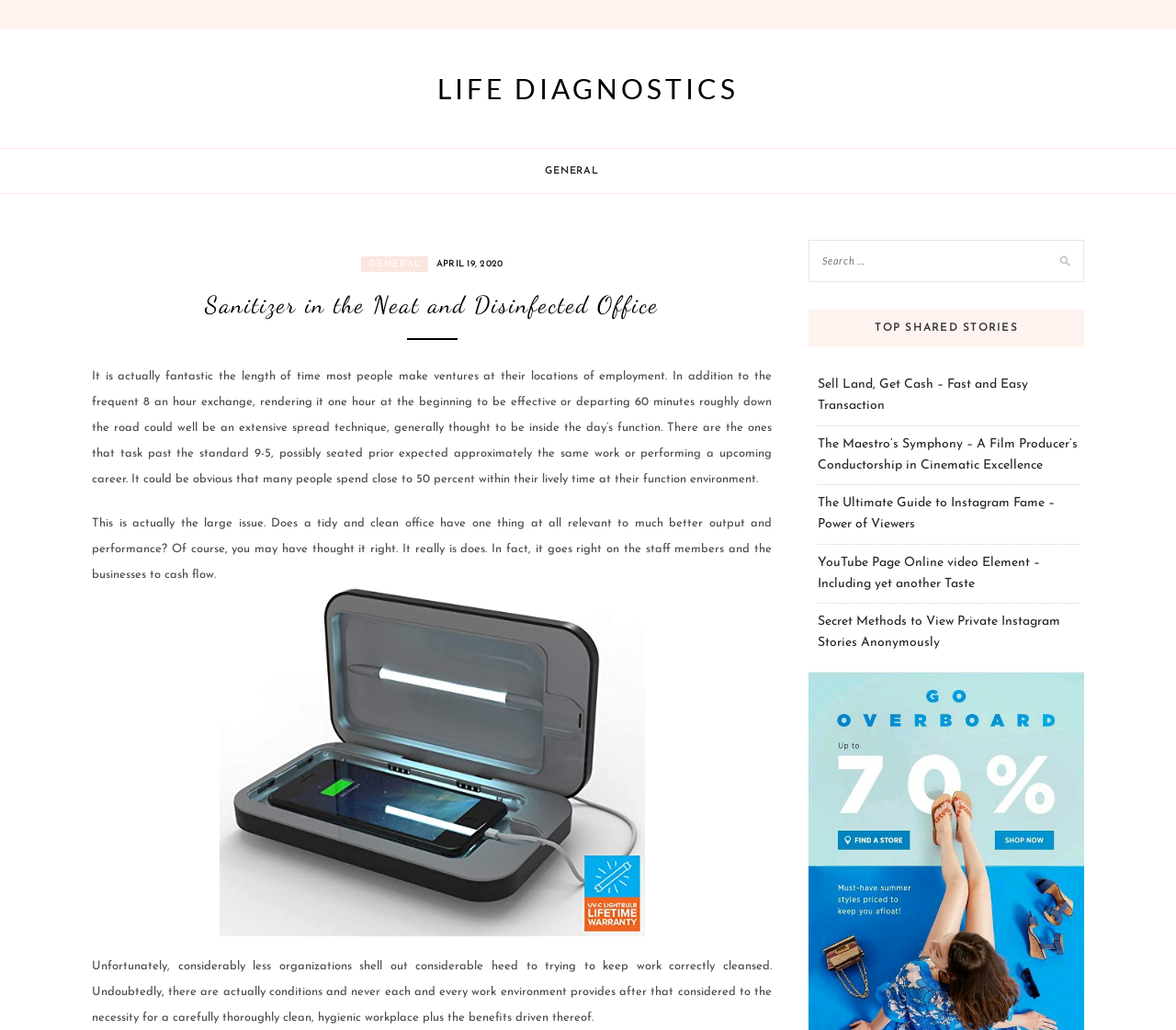Please examine the image and provide a detailed answer to the question: Is the article focused on a specific date?

The article mentions a specific date, 'APRIL 19, 2020', which suggests that the article is focused on a particular event or topic that occurred on that date.